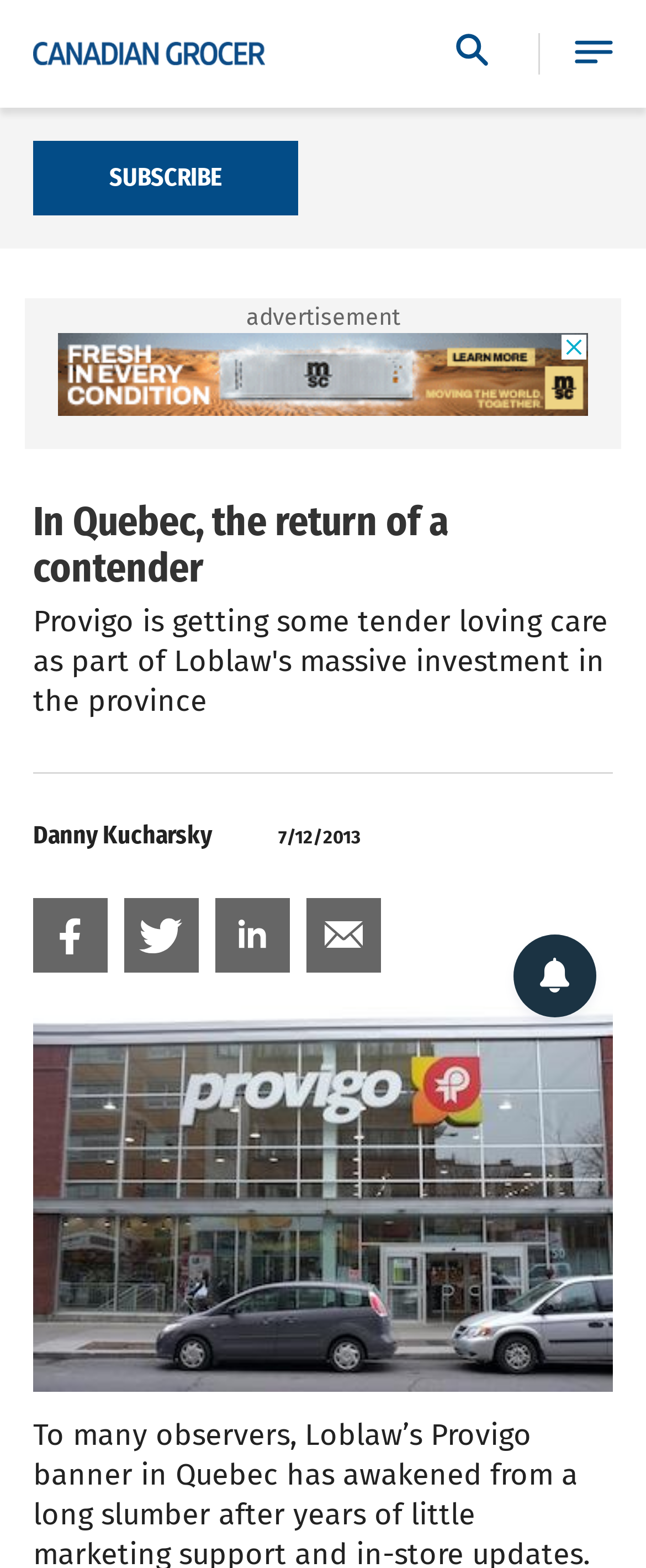Identify and provide the text content of the webpage's primary headline.

In Quebec, the return of a contender